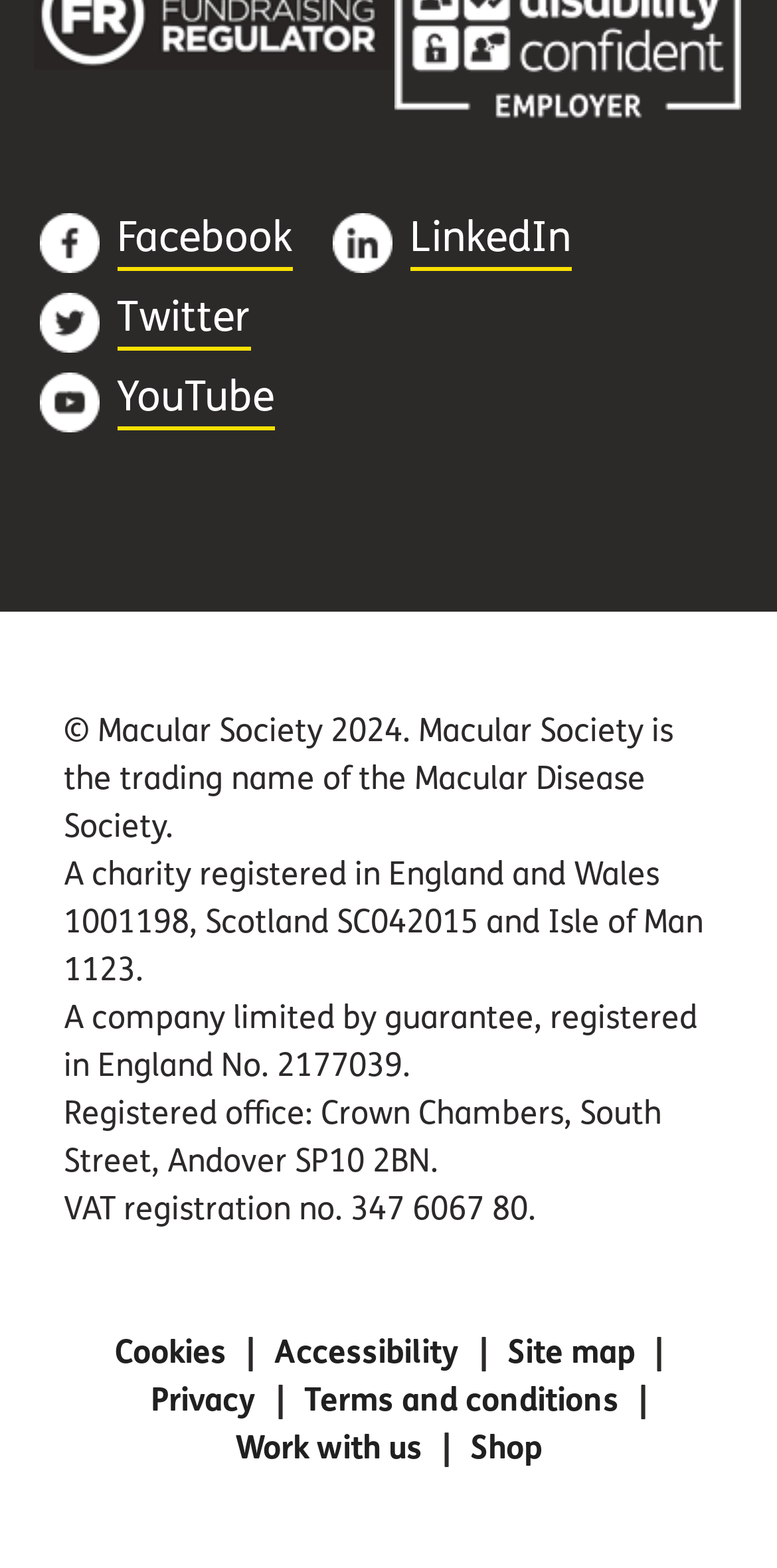Find the bounding box coordinates of the area to click in order to follow the instruction: "Find us on Facebook".

[0.051, 0.136, 0.376, 0.174]